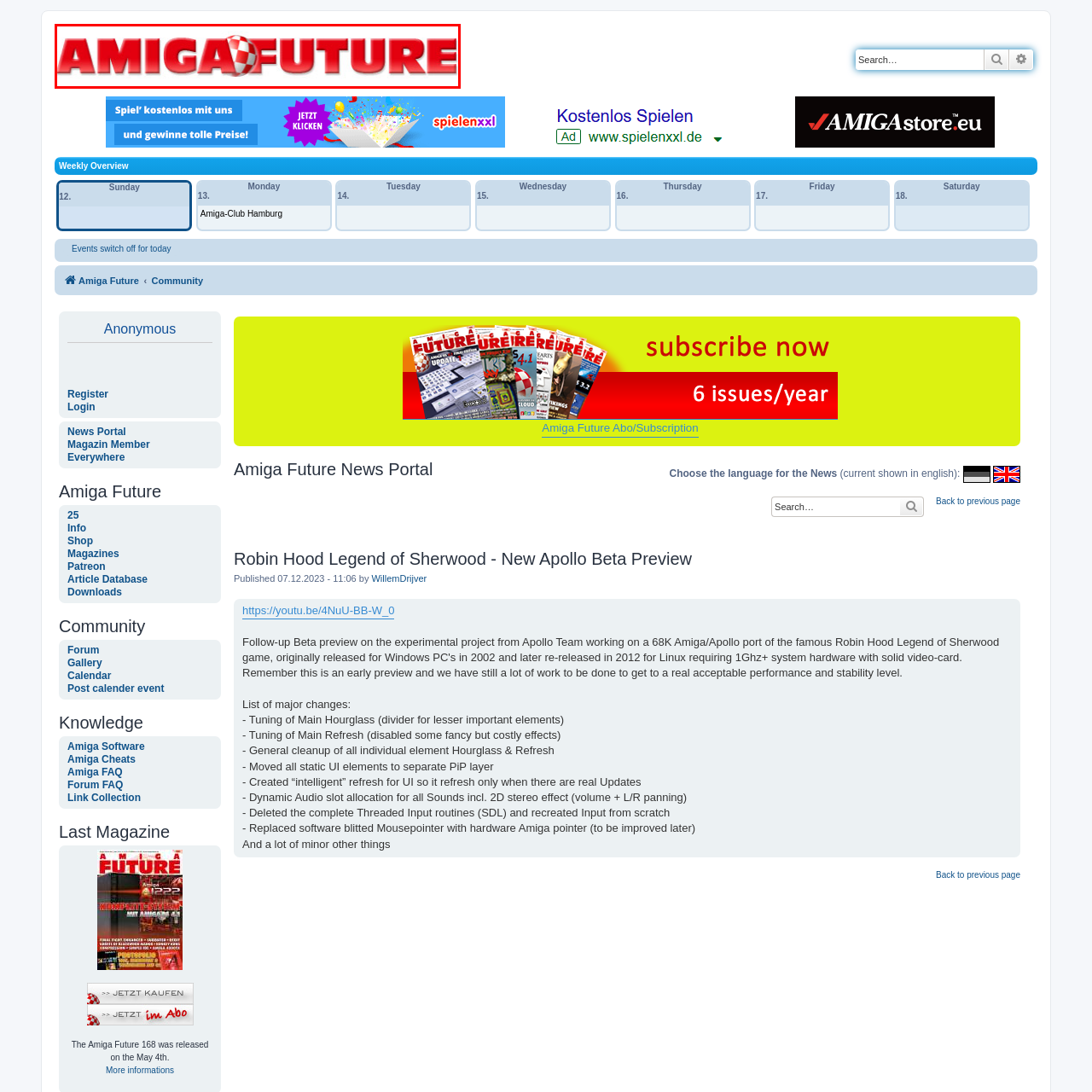Focus on the image marked by the red bounding box and offer an in-depth answer to the subsequent question based on the visual content: What is the shape incorporated in the logo?

The logo incorporates a stylized globe or sphere element, which emphasizes the global reach and community aspect of Amiga enthusiasts, suggesting that the platform is not limited to a specific region or group.